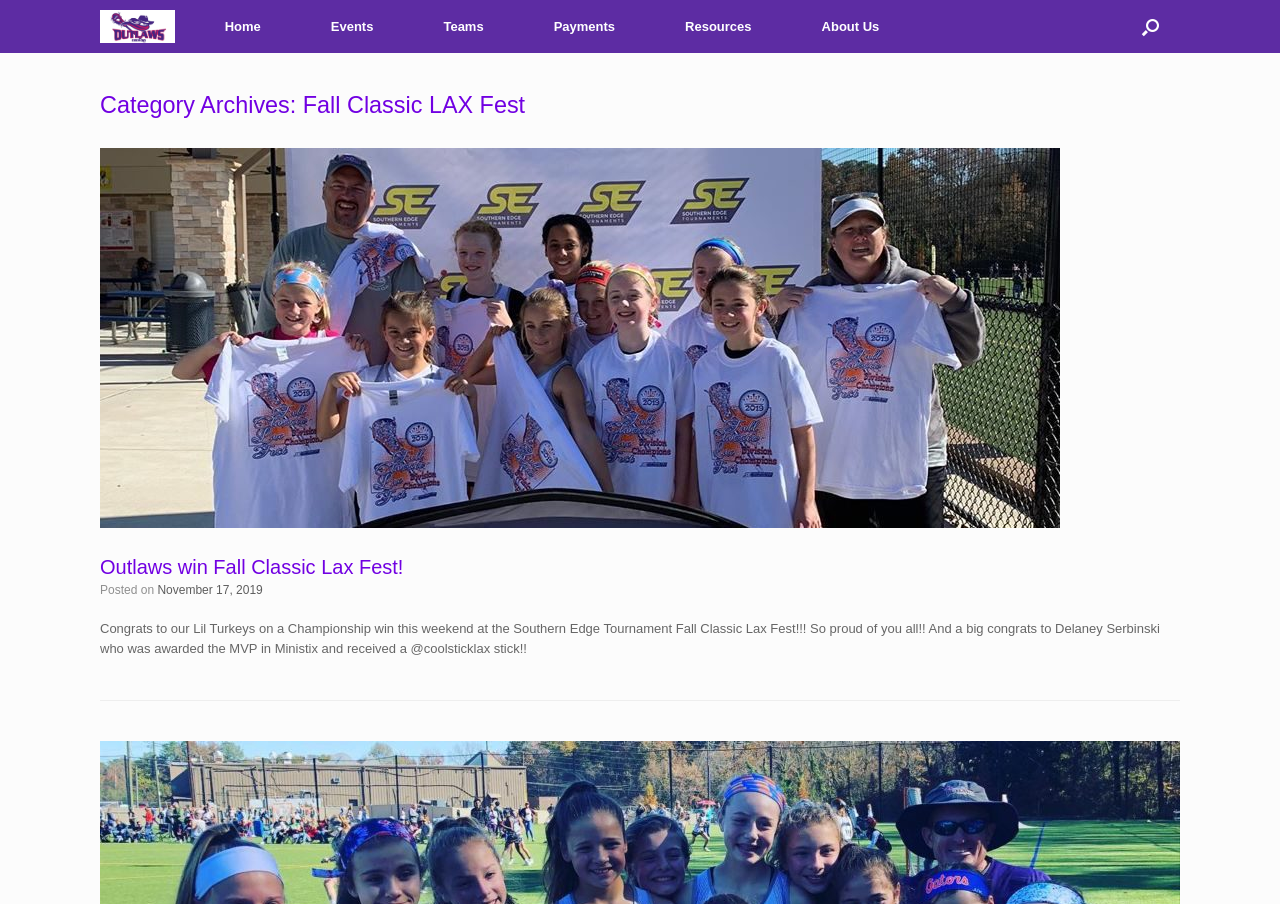Find and specify the bounding box coordinates that correspond to the clickable region for the instruction: "Open the search".

[0.876, 0.0, 0.922, 0.059]